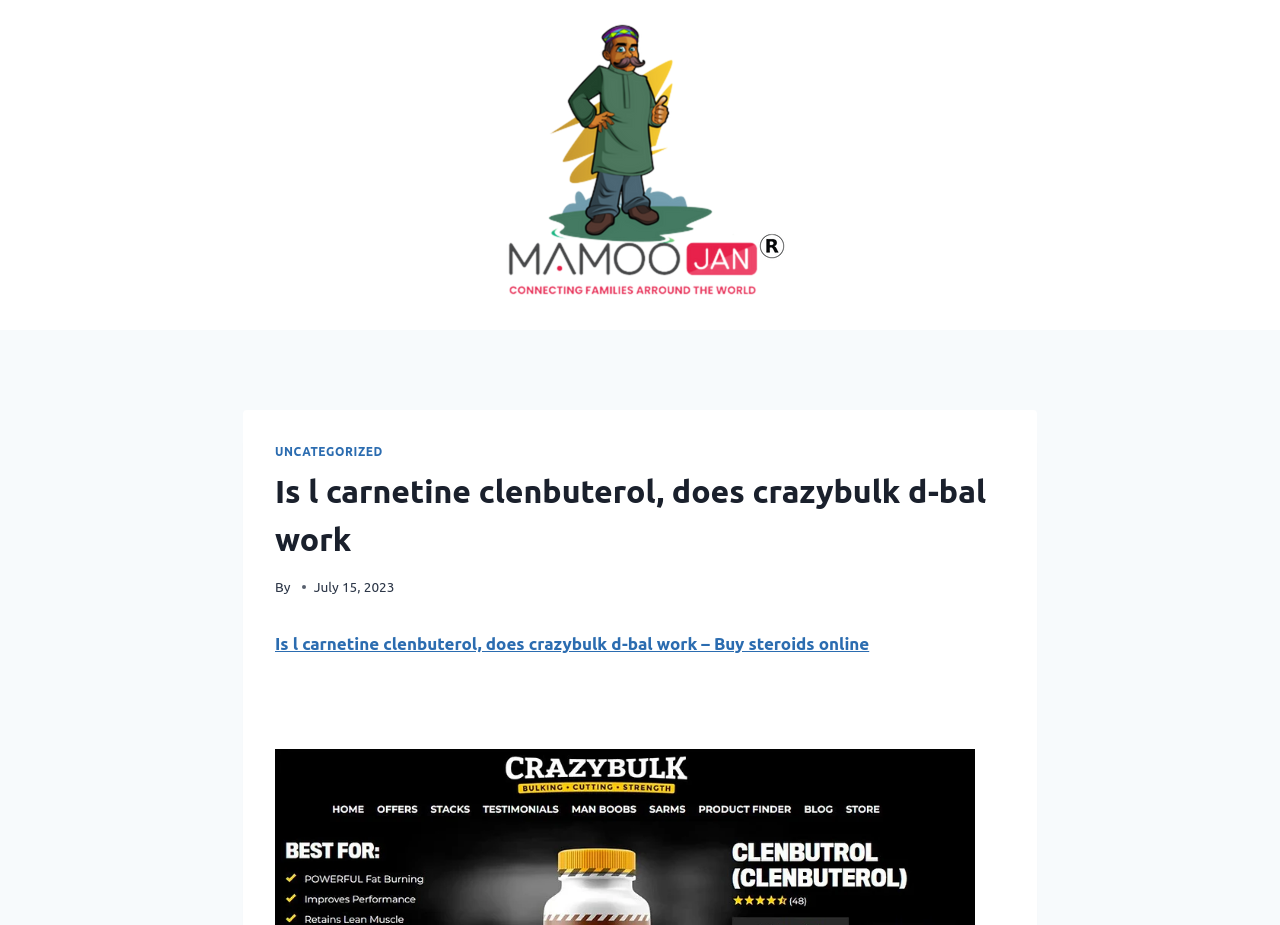Who is the author of the article?
Using the image, provide a concise answer in one word or a short phrase.

Not specified